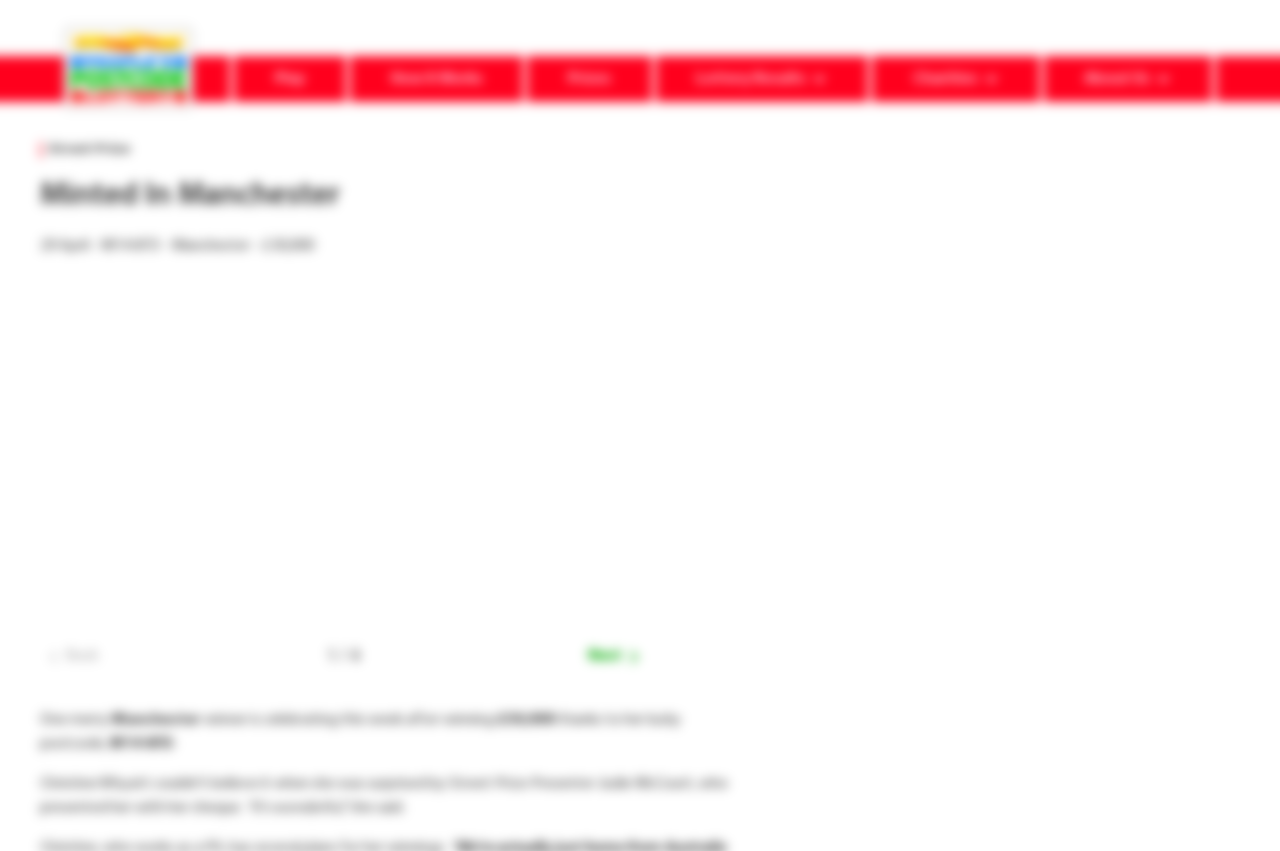Pinpoint the bounding box coordinates of the element that must be clicked to accomplish the following instruction: "Click the Next image button". The coordinates should be in the format of four float numbers between 0 and 1, i.e., [left, top, right, bottom].

[0.453, 0.757, 0.505, 0.788]